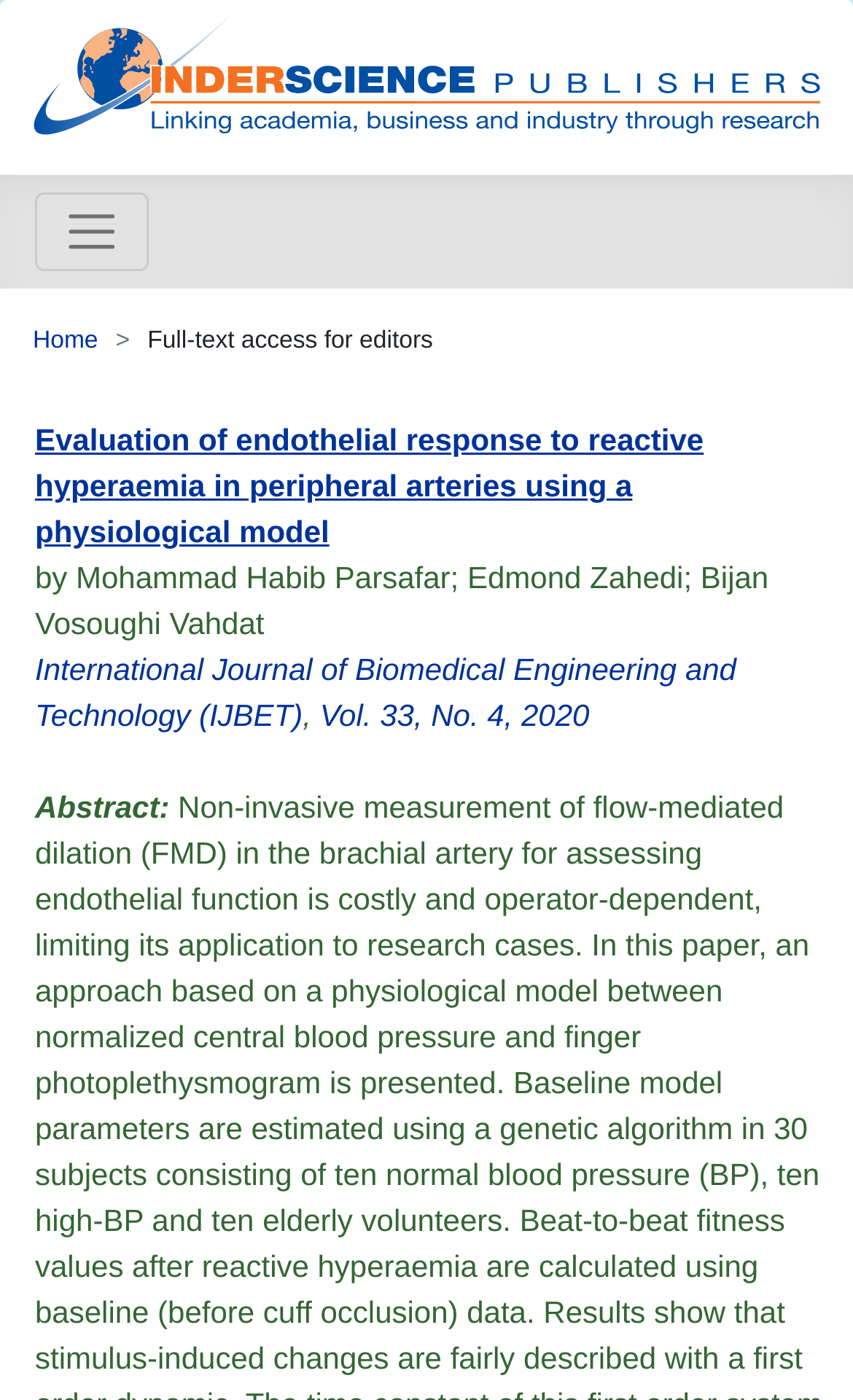How many authors are there for the first article?
Use the image to answer the question with a single word or phrase.

3